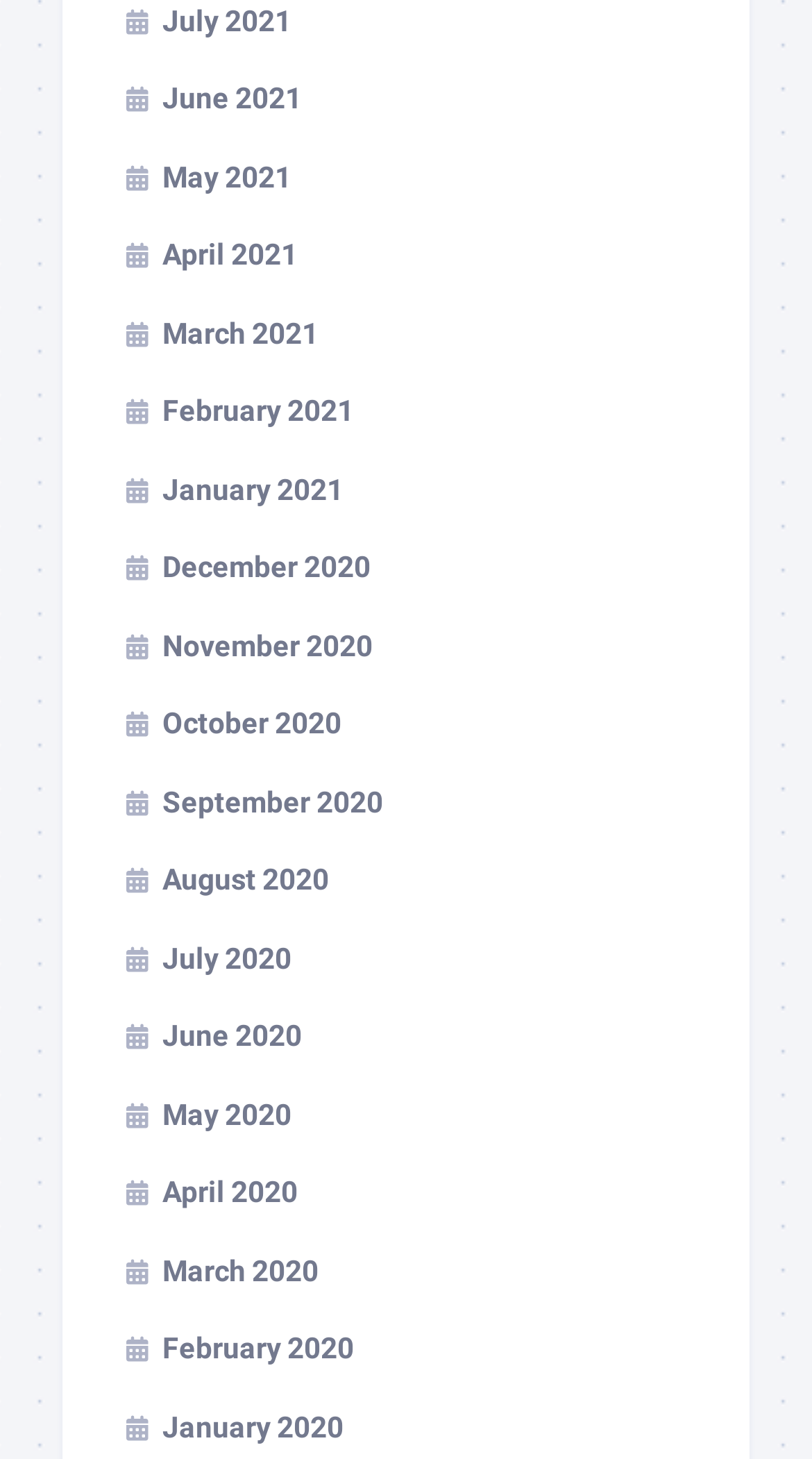Please find the bounding box coordinates of the element that you should click to achieve the following instruction: "view January 2020". The coordinates should be presented as four float numbers between 0 and 1: [left, top, right, bottom].

[0.154, 0.967, 0.423, 0.989]